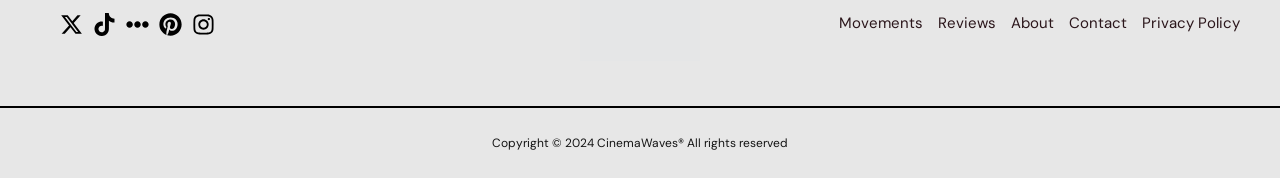Determine the bounding box for the UI element that matches this description: "Privacy Policy".

[0.886, 0.053, 0.969, 0.206]